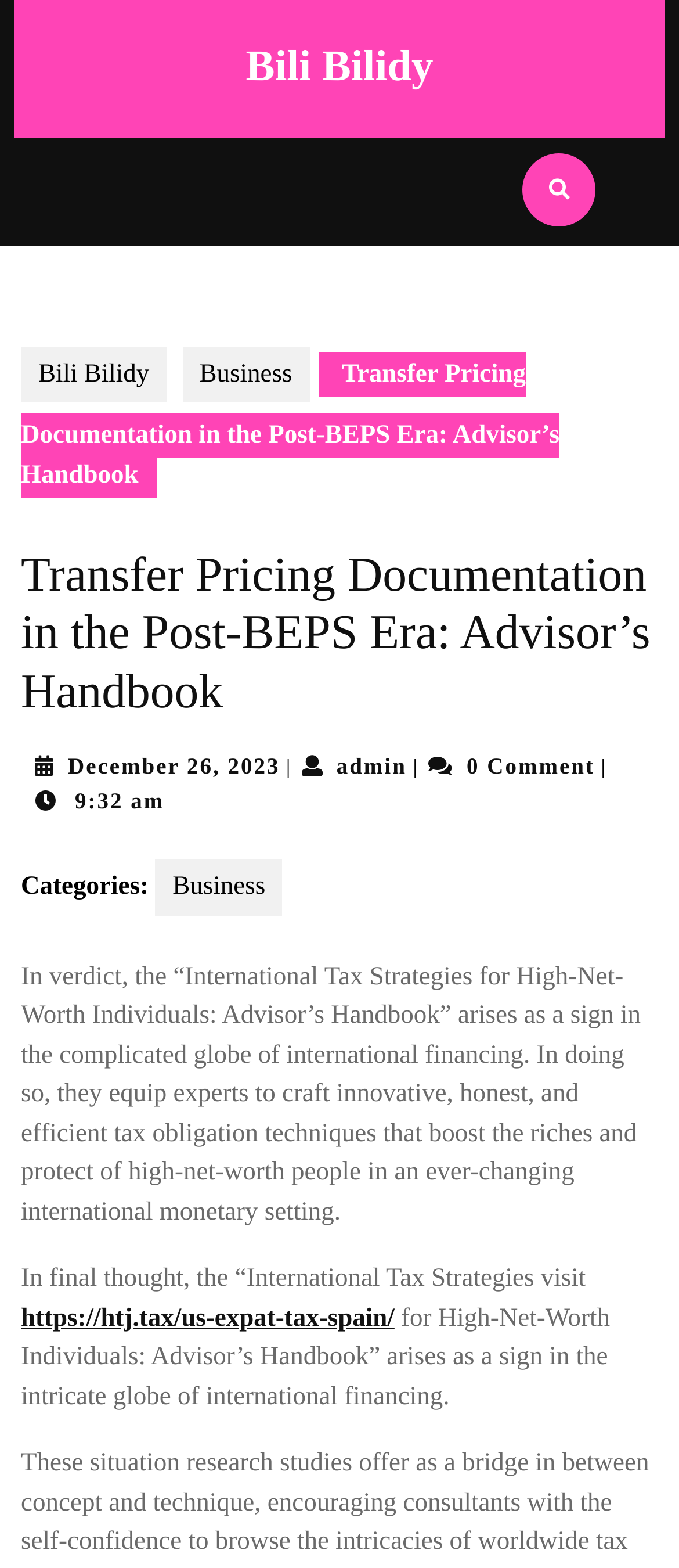Give a concise answer of one word or phrase to the question: 
What is the name of the handbook?

Advisor’s Handbook